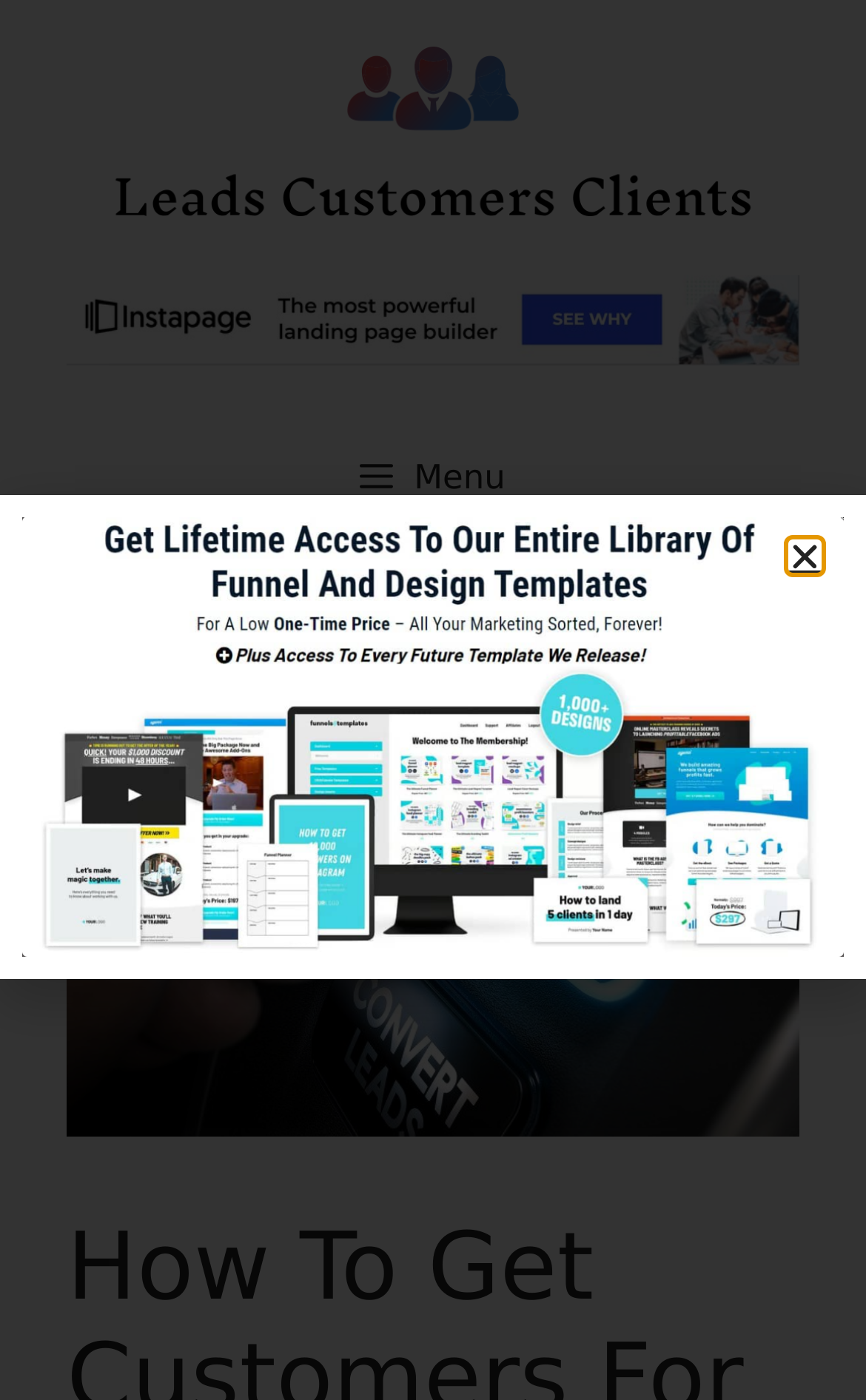Give a one-word or short phrase answer to the question: 
What is the purpose of the 'Close' button?

To close the menu